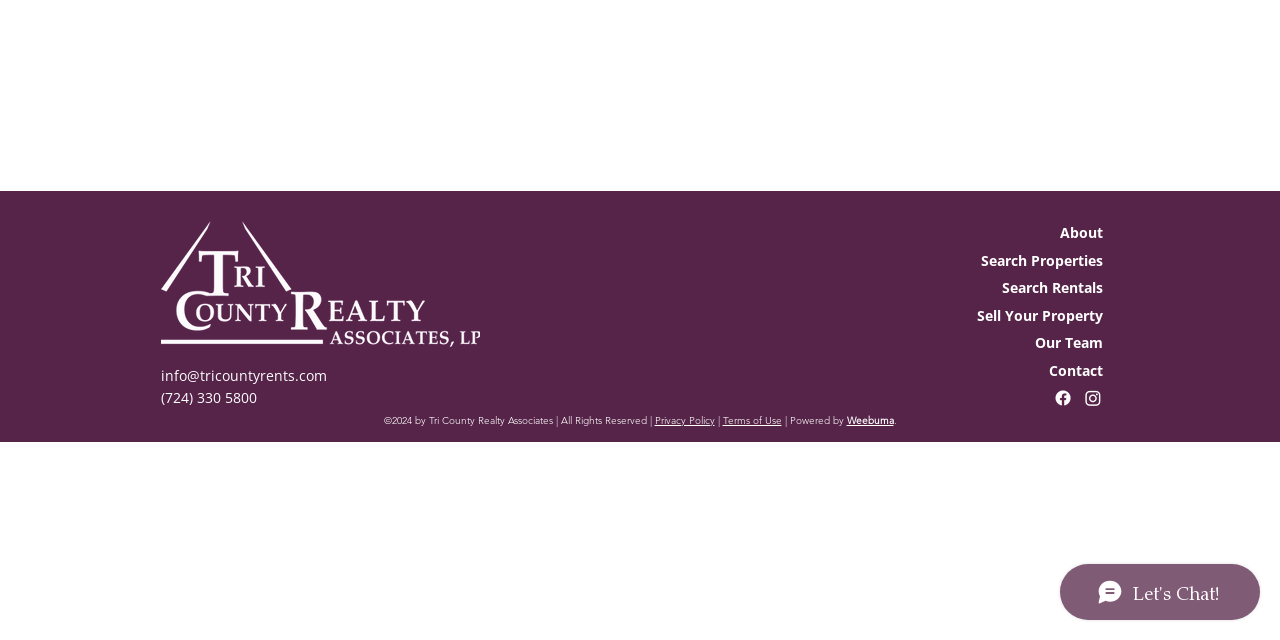Locate the UI element described by info@tricountyrents.com and provide its bounding box coordinates. Use the format (top-left x, top-left y, bottom-right x, bottom-right y) with all values as floating point numbers between 0 and 1.

[0.126, 0.572, 0.255, 0.602]